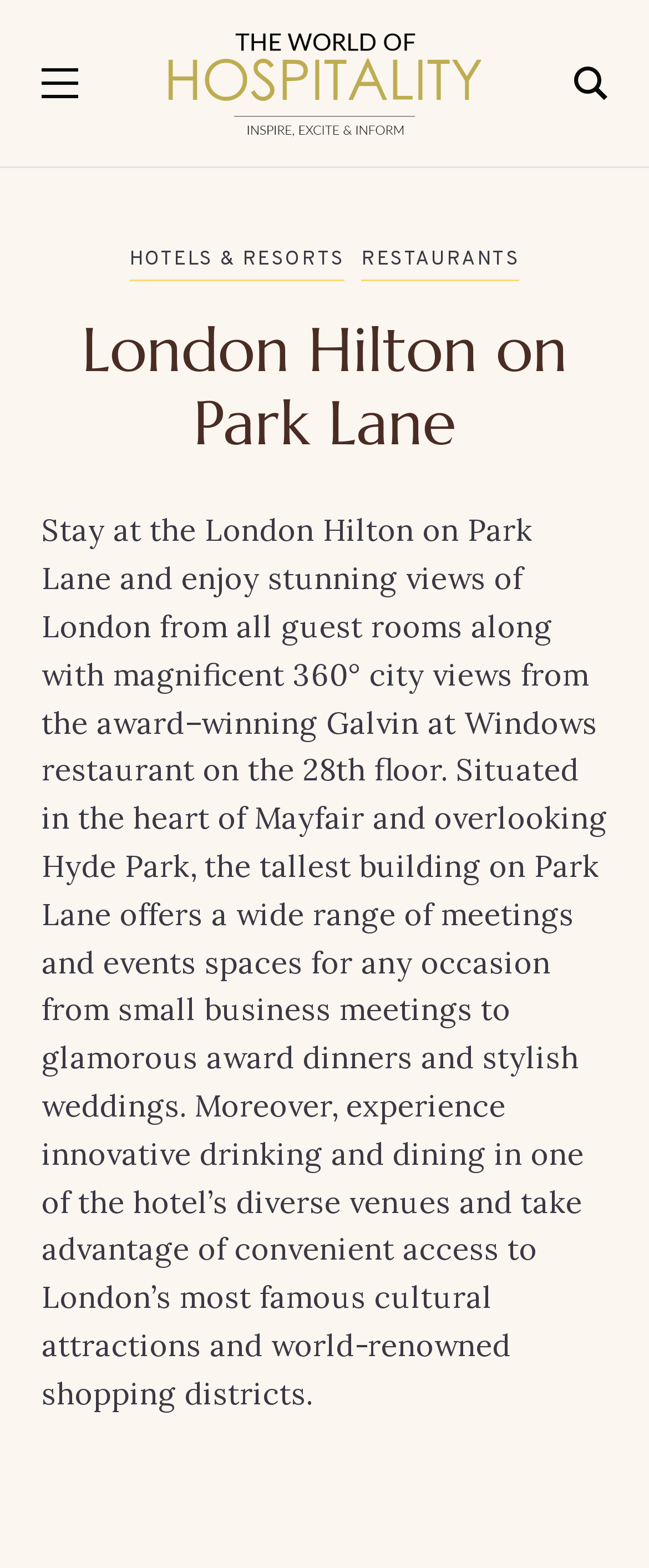Utilize the information from the image to answer the question in detail:
How many floors does the hotel have?

I found the answer by reading the static text element on the webpage, which mentions 'magnificent 360° city views from the award–winning Galvin at Windows restaurant on the 28th floor'. This indicates that the hotel has at least 28 floors, since there is a restaurant on the 28th floor.